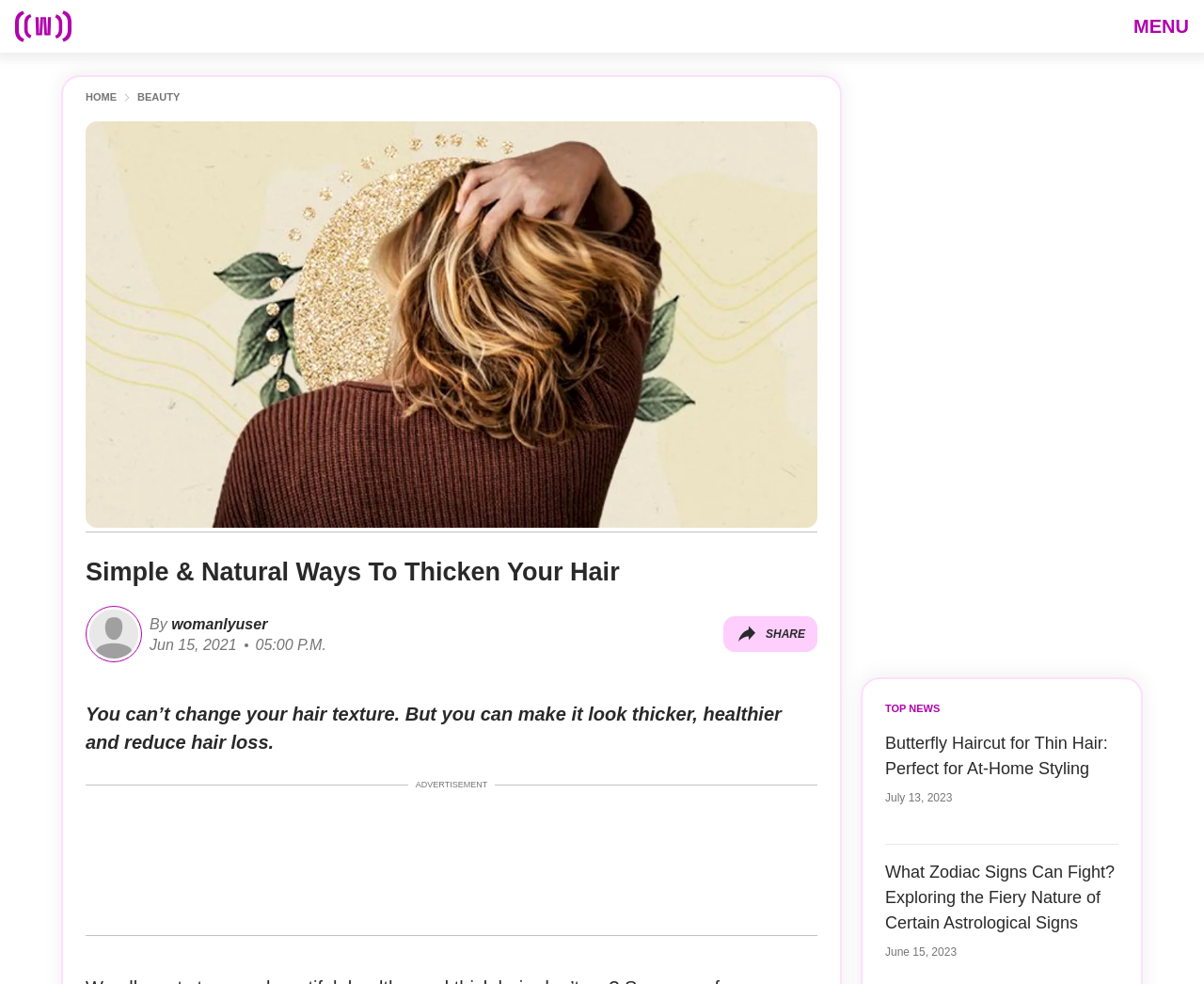Use a single word or phrase to respond to the question:
When was the article published?

Jun 15, 2021